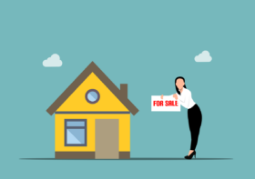Use a single word or phrase to answer the question: 
What is the woman wearing?

Business attire